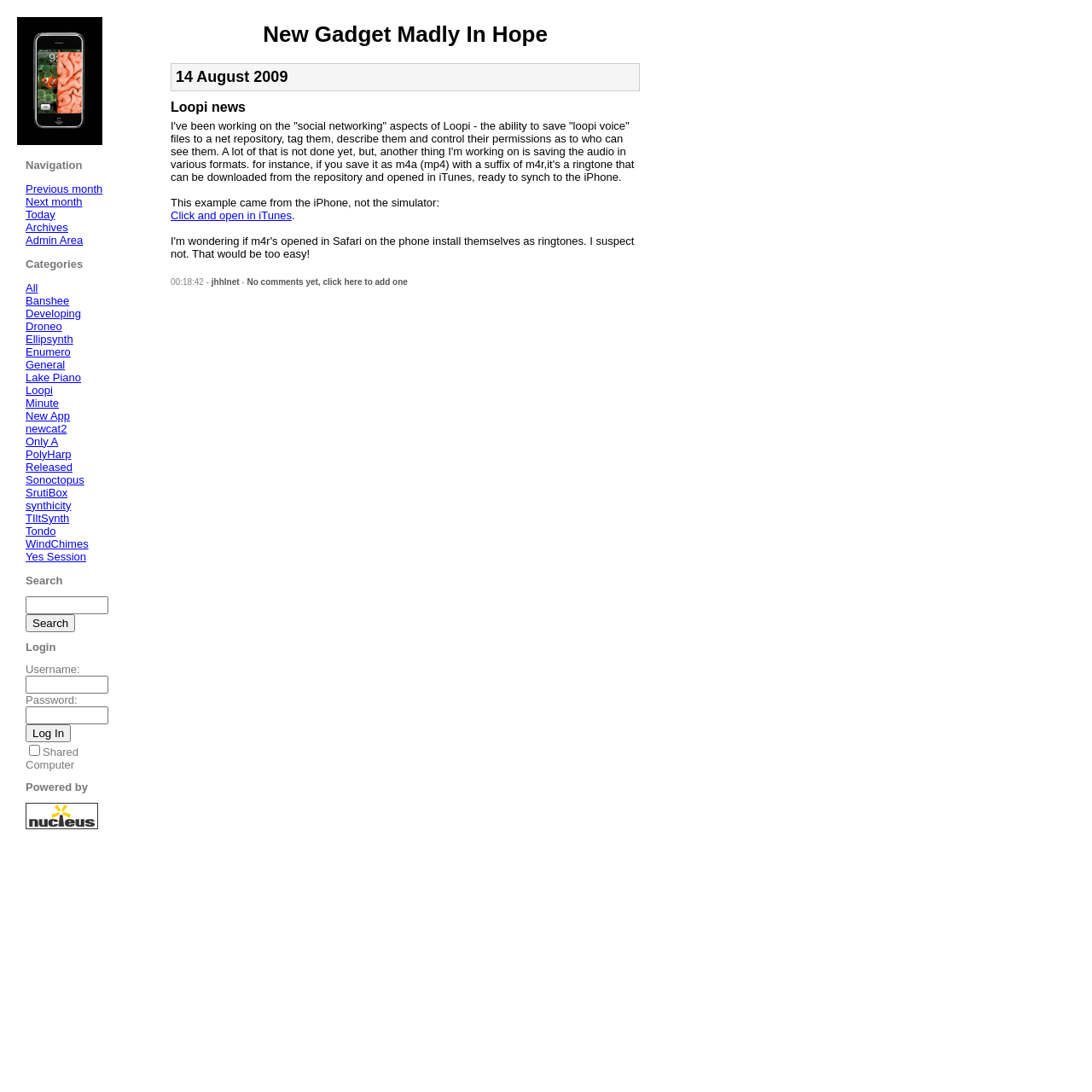Determine the bounding box coordinates of the region I should click to achieve the following instruction: "Search for something using the search box". Ensure the bounding box coordinates are four float numbers between 0 and 1, i.e., [left, top, right, bottom].

[0.023, 0.546, 0.099, 0.562]